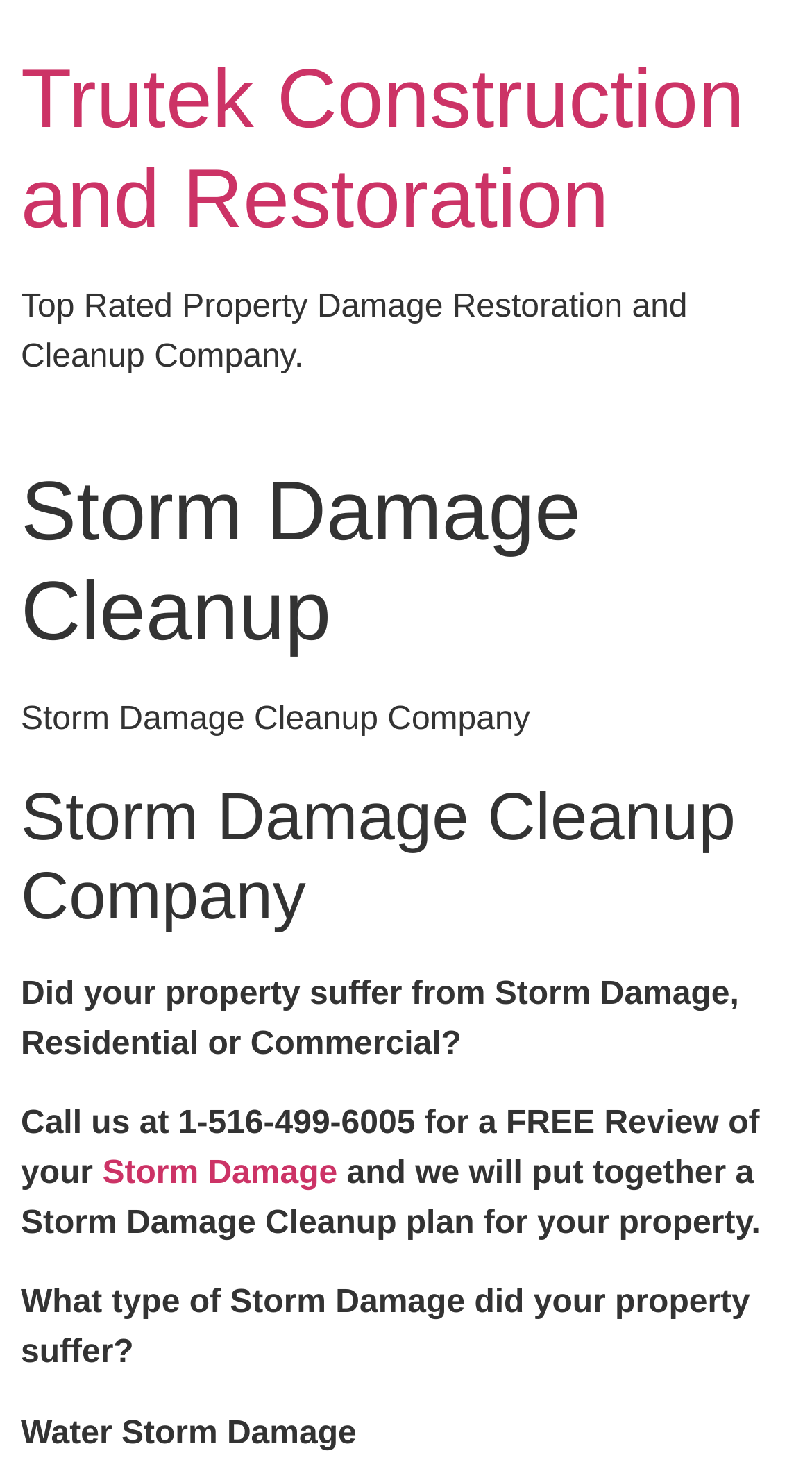What type of damage does the company specialize in?
Based on the content of the image, thoroughly explain and answer the question.

Based on the webpage, the company specializes in storm damage cleanup, as indicated by the heading 'Storm Damage Cleanup' and the mention of 'Storm Damage' in the text.